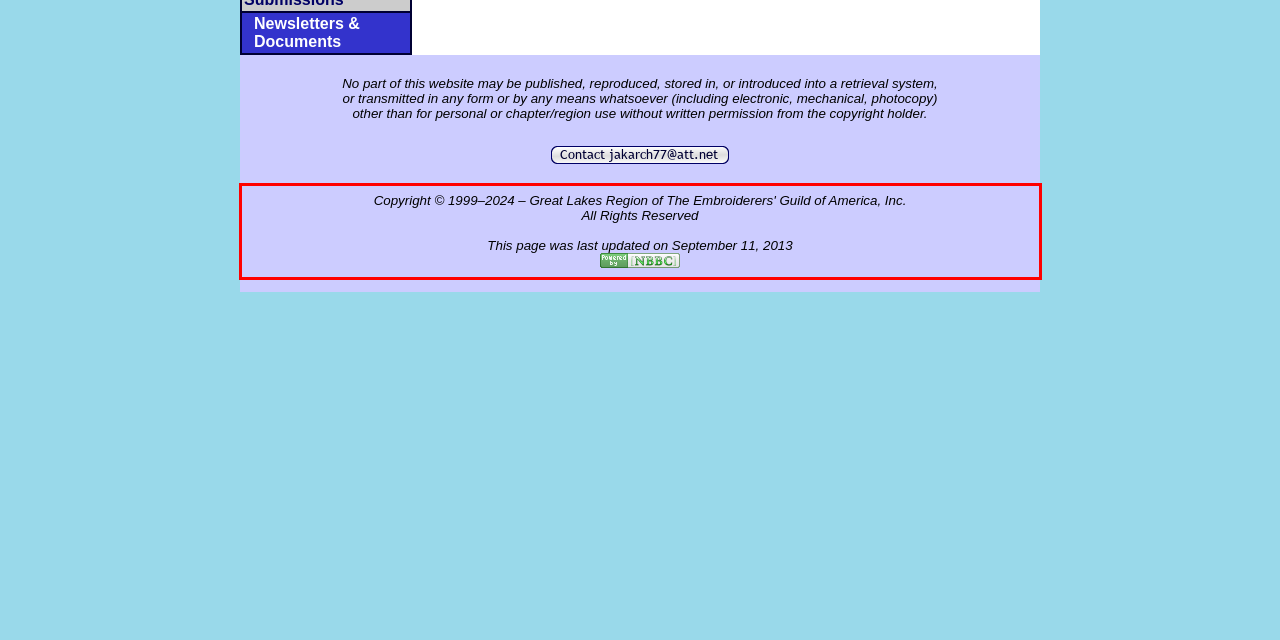Analyze the screenshot of the webpage that features a red bounding box and recognize the text content enclosed within this red bounding box.

Copyright © 1999–2024 – Great Lakes Region of The Embroiderers' Guild of America, Inc. All Rights Reserved This page was last updated on September 11, 2013